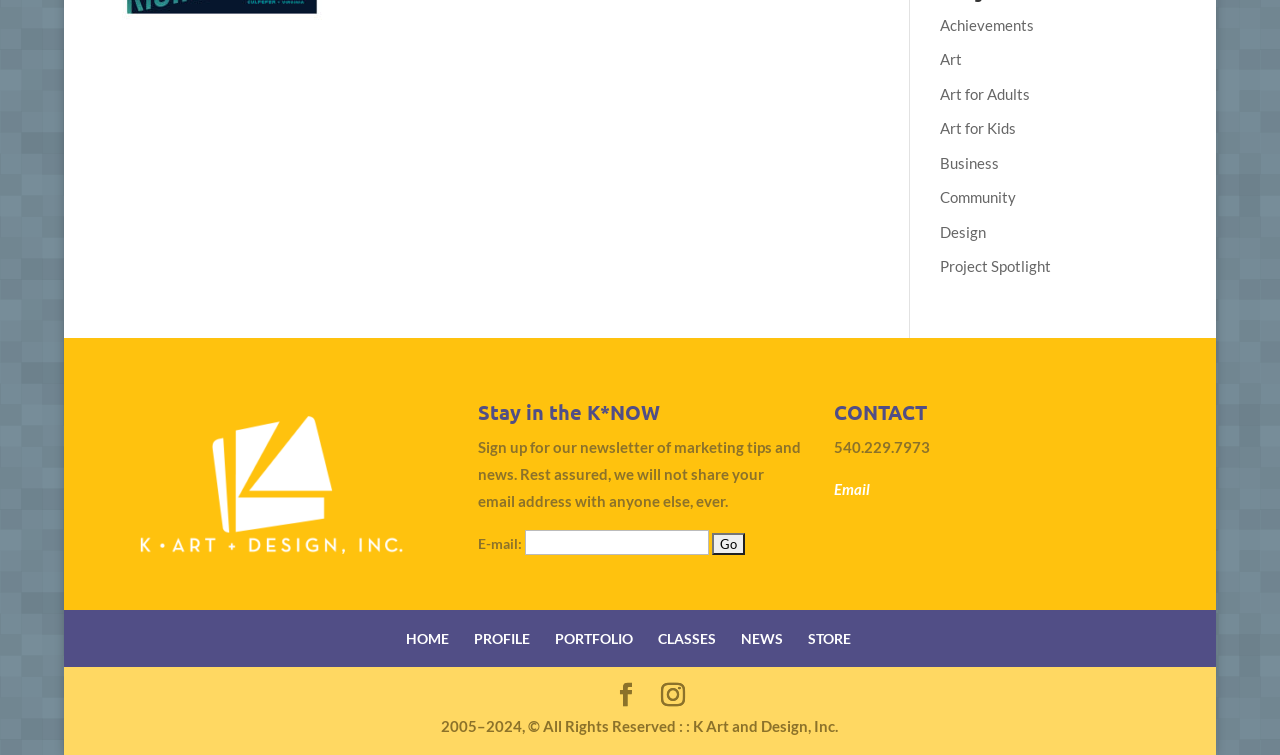Given the element description parent_node: E-mail: name="go" value="Go", identify the bounding box coordinates for the UI element on the webpage screenshot. The format should be (top-left x, top-left y, bottom-right x, bottom-right y), with values between 0 and 1.

[0.556, 0.707, 0.582, 0.736]